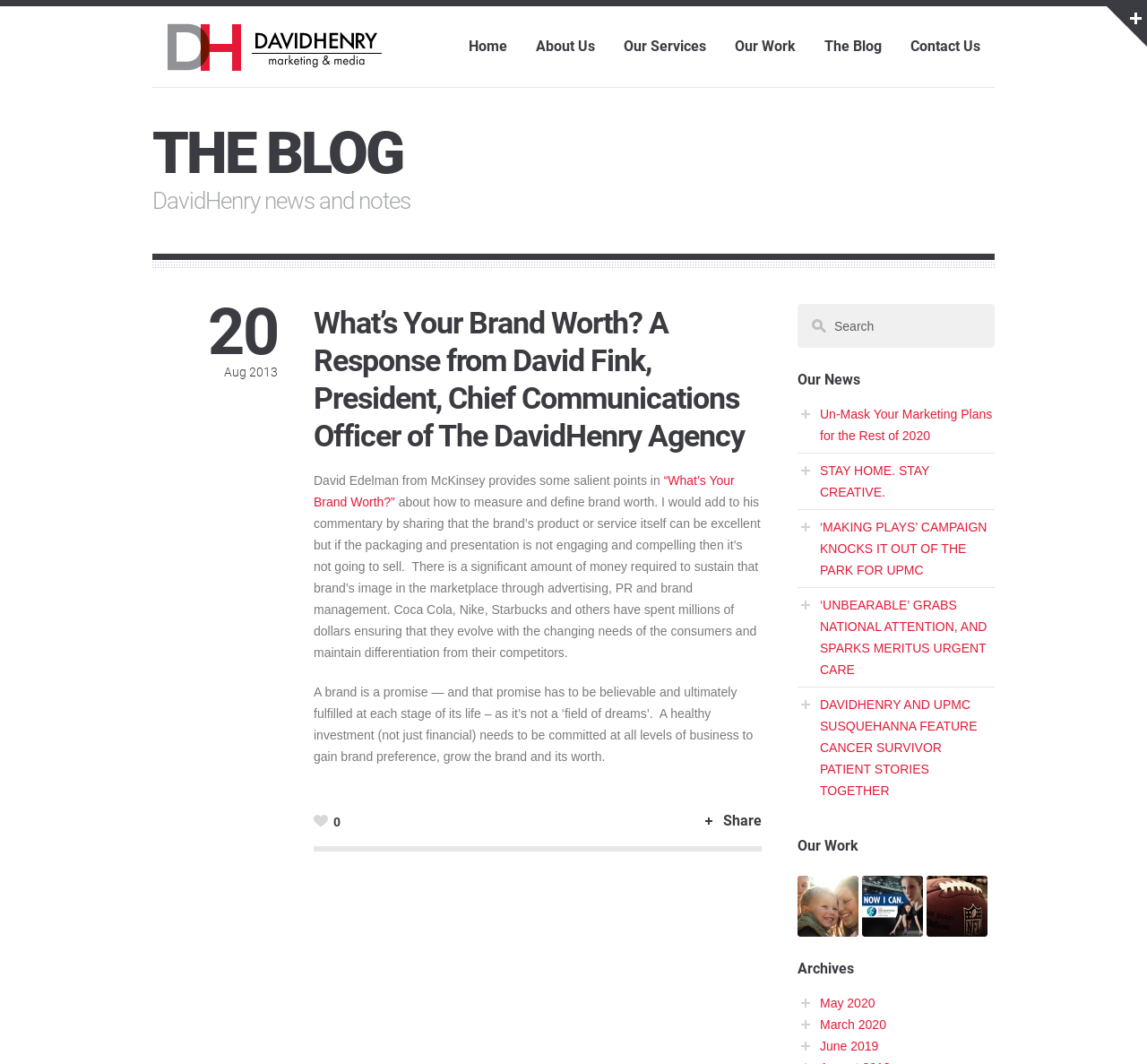Please determine the bounding box coordinates for the UI element described as: "March 2020".

[0.715, 0.956, 0.773, 0.97]